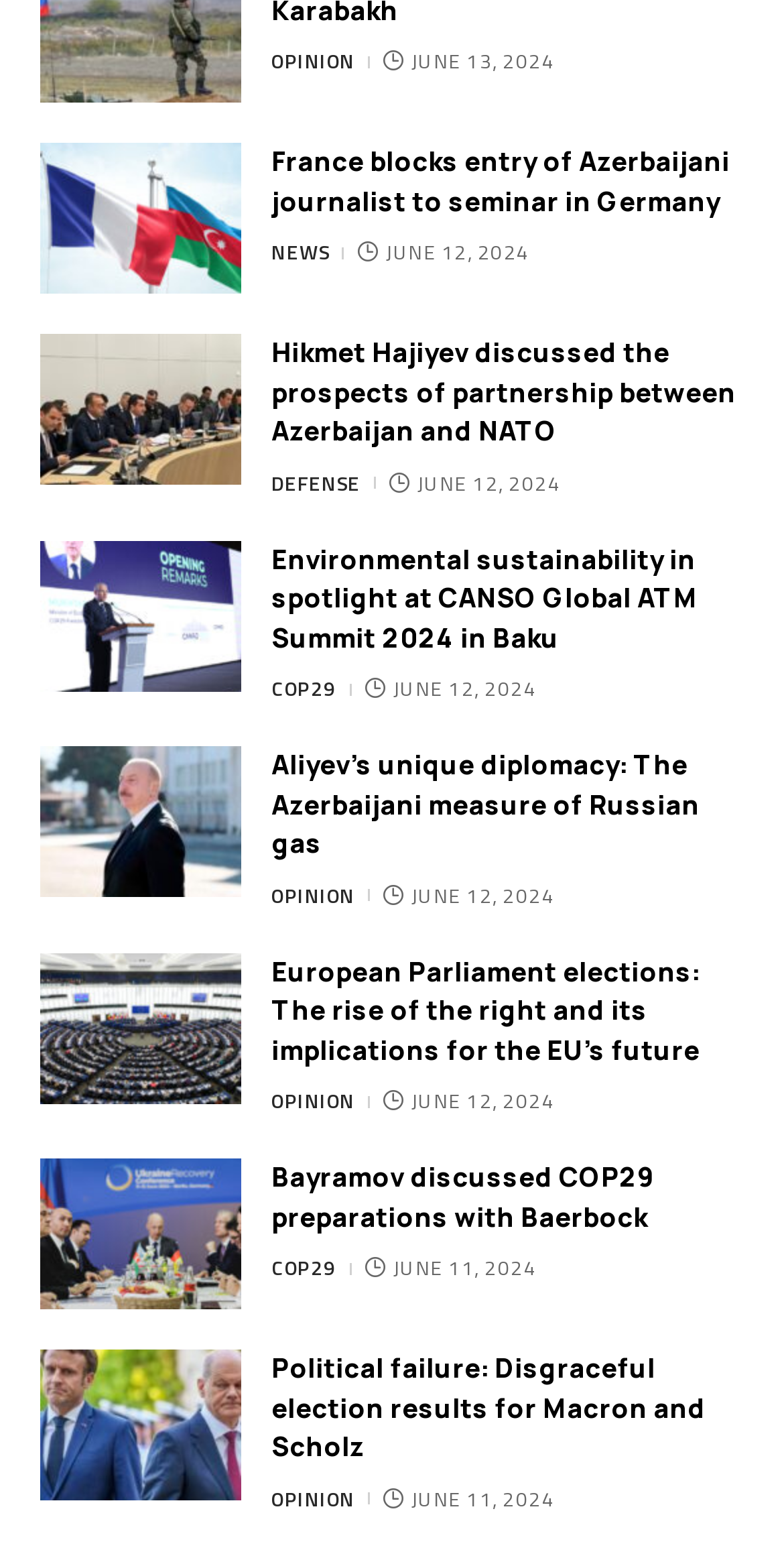Please mark the clickable region by giving the bounding box coordinates needed to complete this instruction: "View the image of 'Az France Flag'".

[0.051, 0.092, 0.308, 0.189]